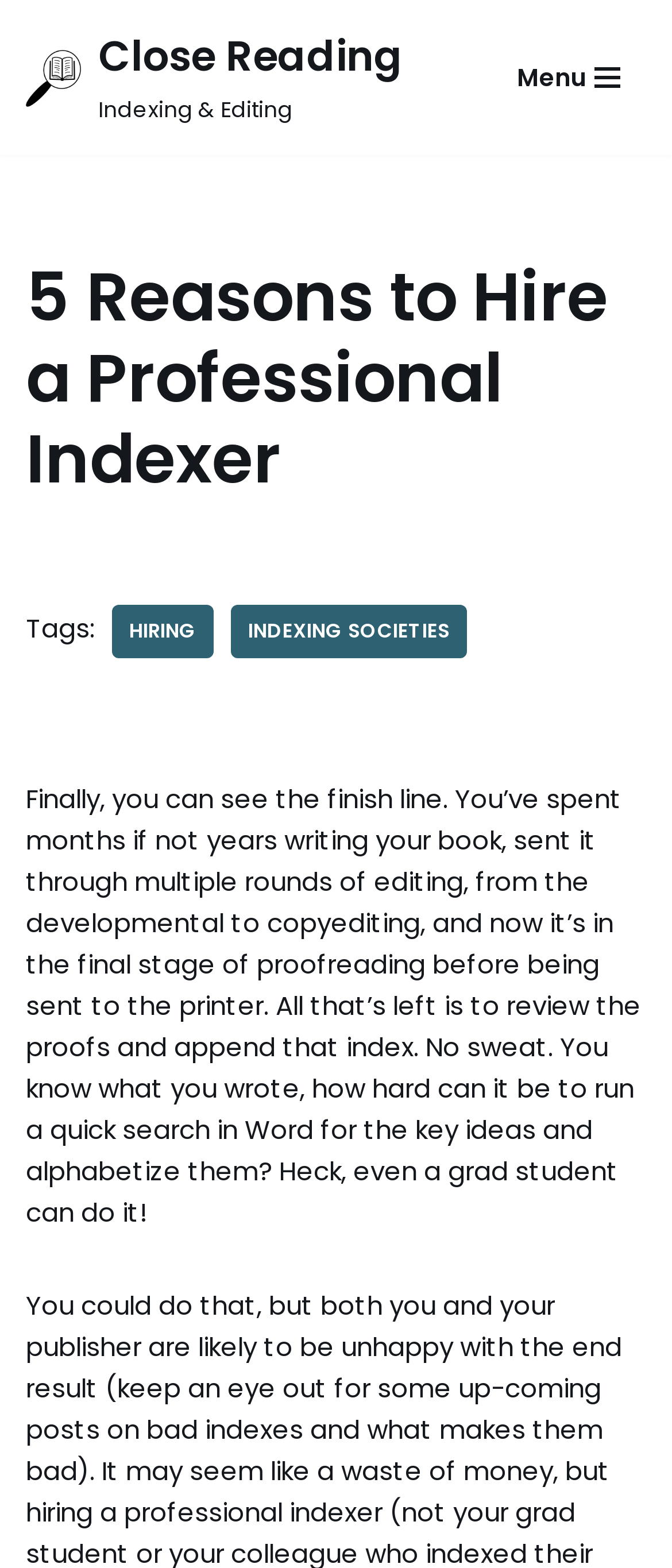Based on the image, give a detailed response to the question: What is the first step mentioned in the indexing process?

Based on the webpage content, it is mentioned that the author has spent months or years writing a book and has sent it through multiple rounds of editing. Now, it's in the final stage of proofreading before being sent to the printer. The first step mentioned in the indexing process is to review the proofs.